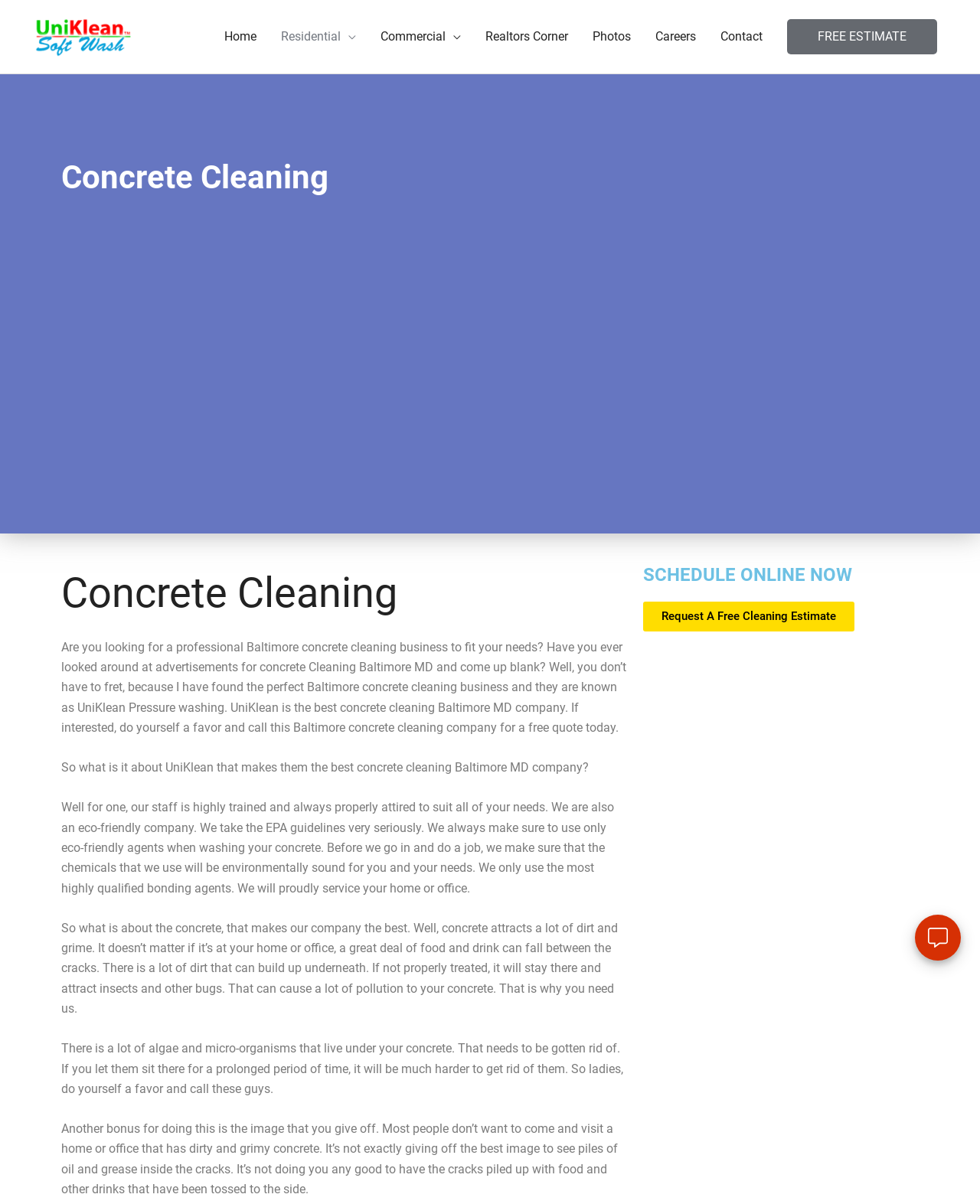Specify the bounding box coordinates of the element's area that should be clicked to execute the given instruction: "Navigate to the Home page". The coordinates should be four float numbers between 0 and 1, i.e., [left, top, right, bottom].

[0.216, 0.01, 0.274, 0.051]